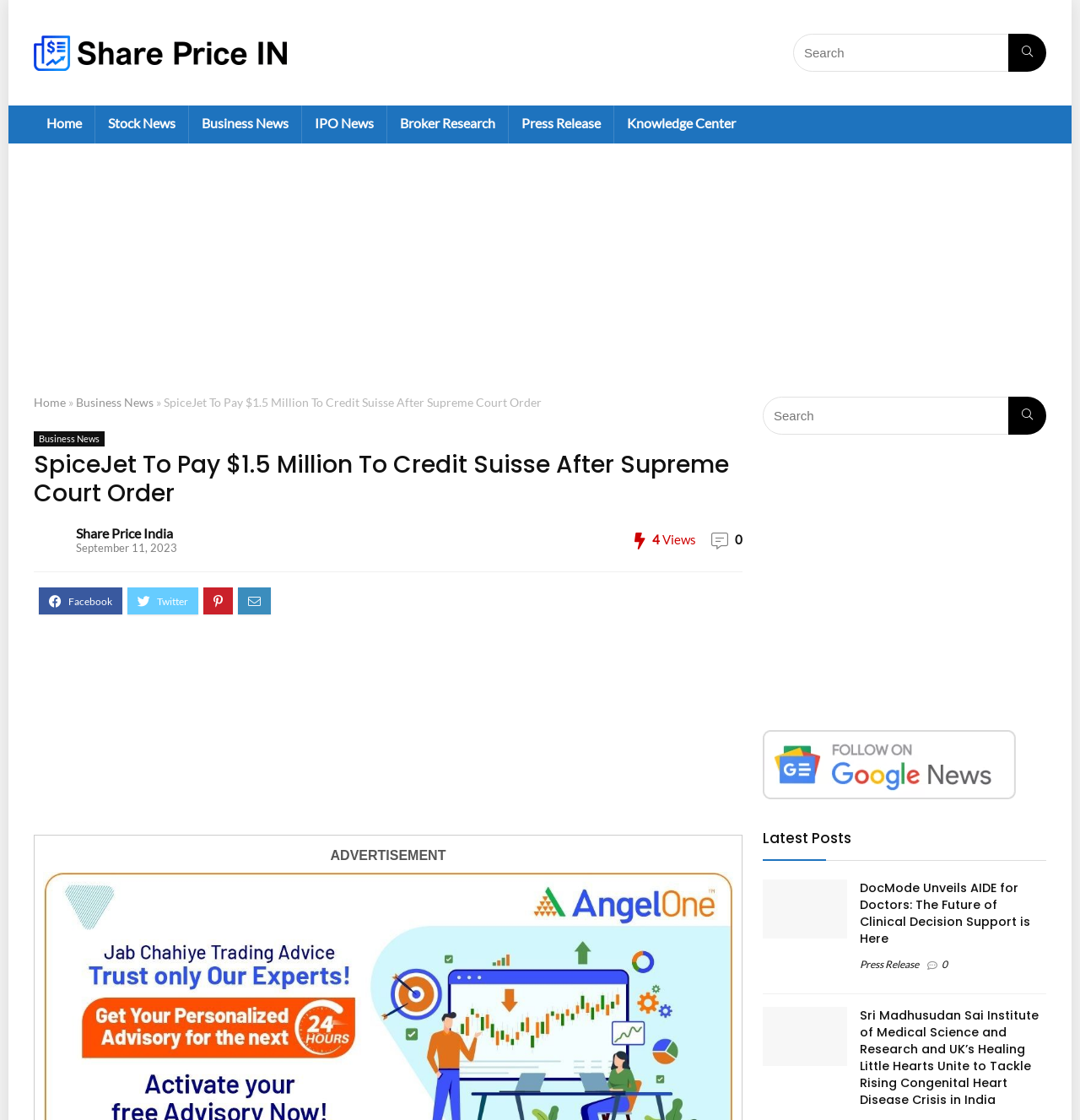Please locate the bounding box coordinates of the element that needs to be clicked to achieve the following instruction: "Read article about DocMode Unveils AIDE for Doctors". The coordinates should be four float numbers between 0 and 1, i.e., [left, top, right, bottom].

[0.706, 0.785, 0.784, 0.838]